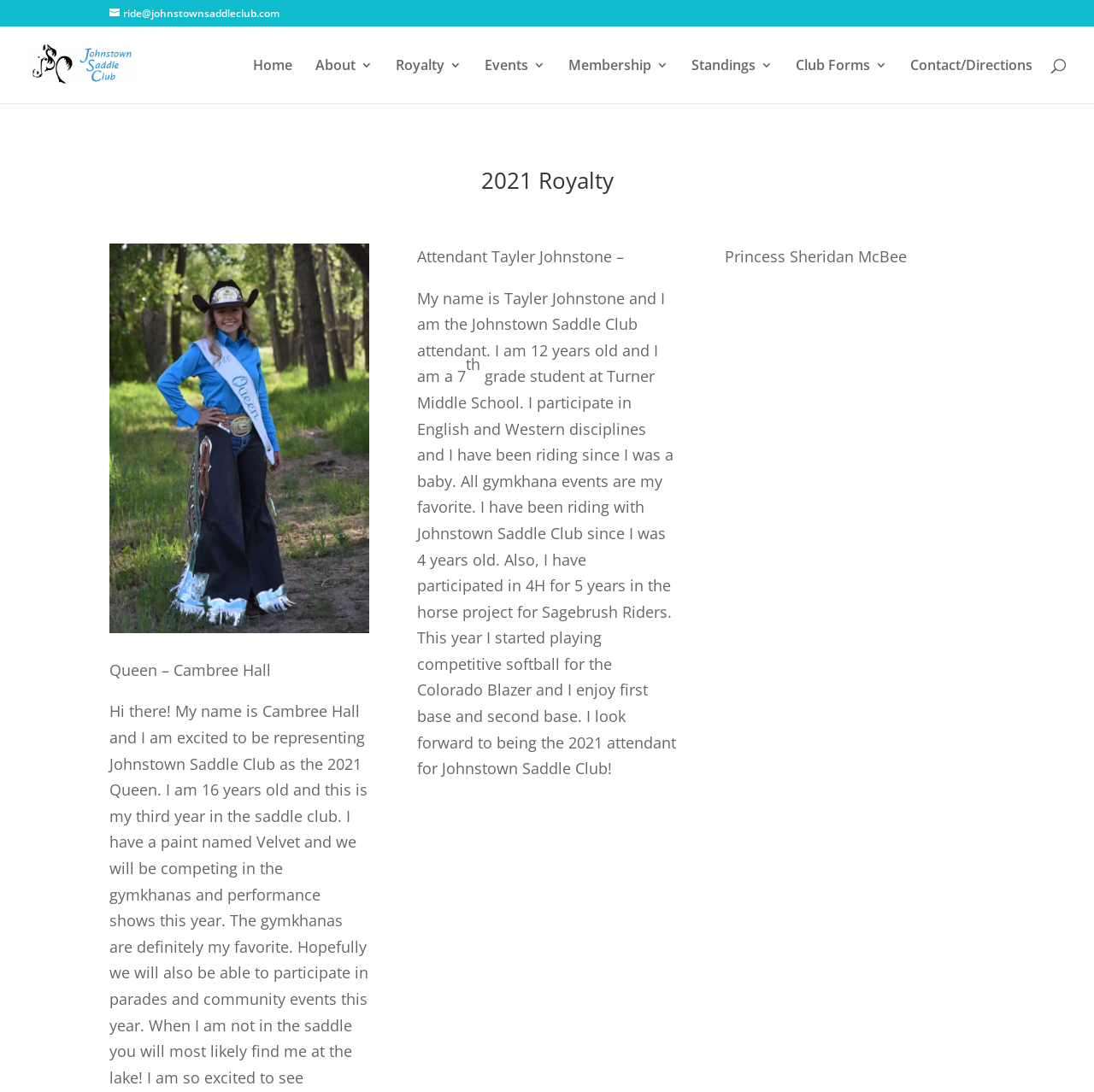What is the name of the school the attendant attends?
Respond to the question with a well-detailed and thorough answer.

I found the answer by reading the text description of the element with bounding box coordinates [0.381, 0.335, 0.616, 0.522], which says 'grade student at Turner Middle School...'.